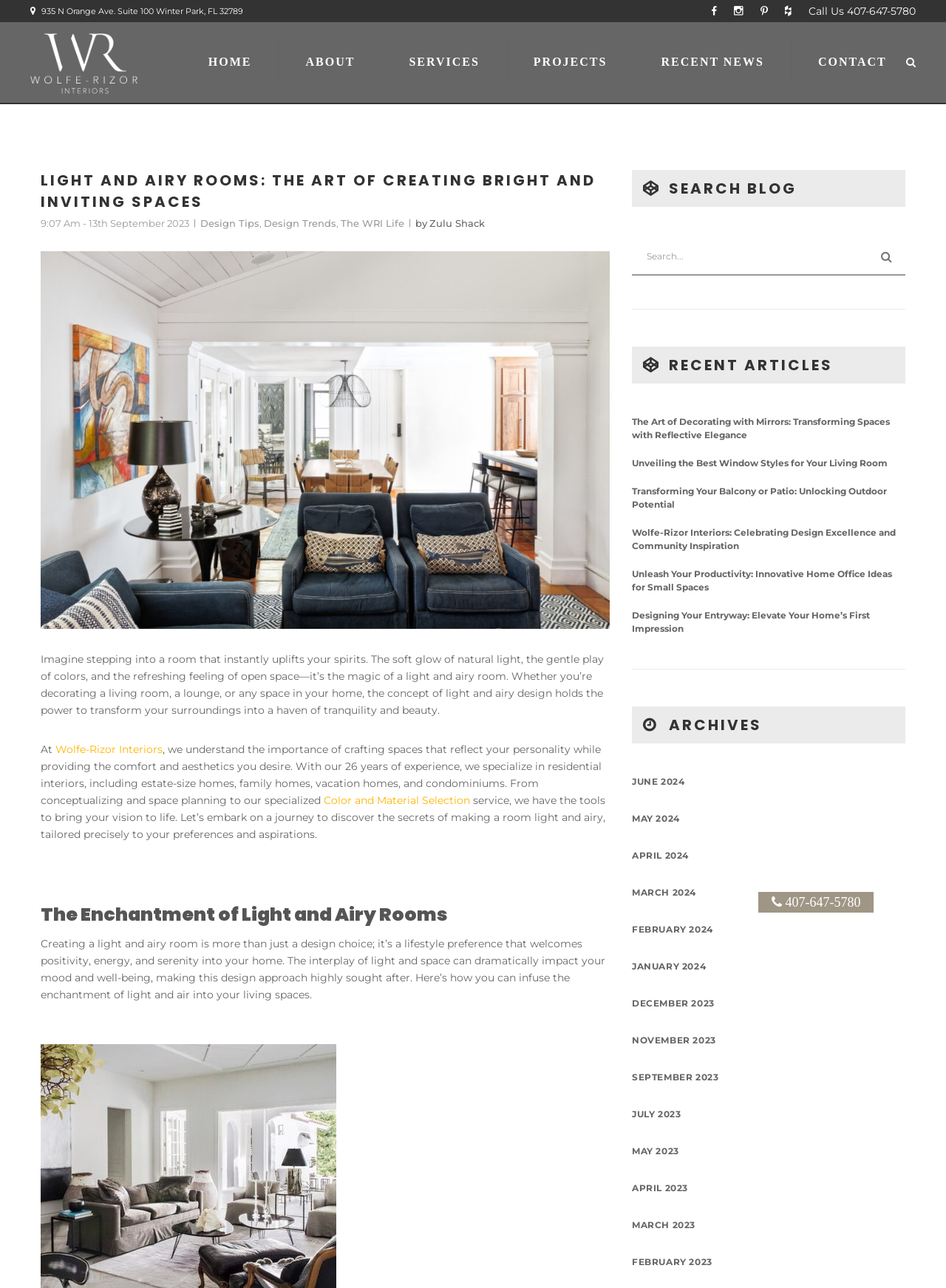Please mark the bounding box coordinates of the area that should be clicked to carry out the instruction: "Call the phone number".

[0.855, 0.003, 0.968, 0.014]